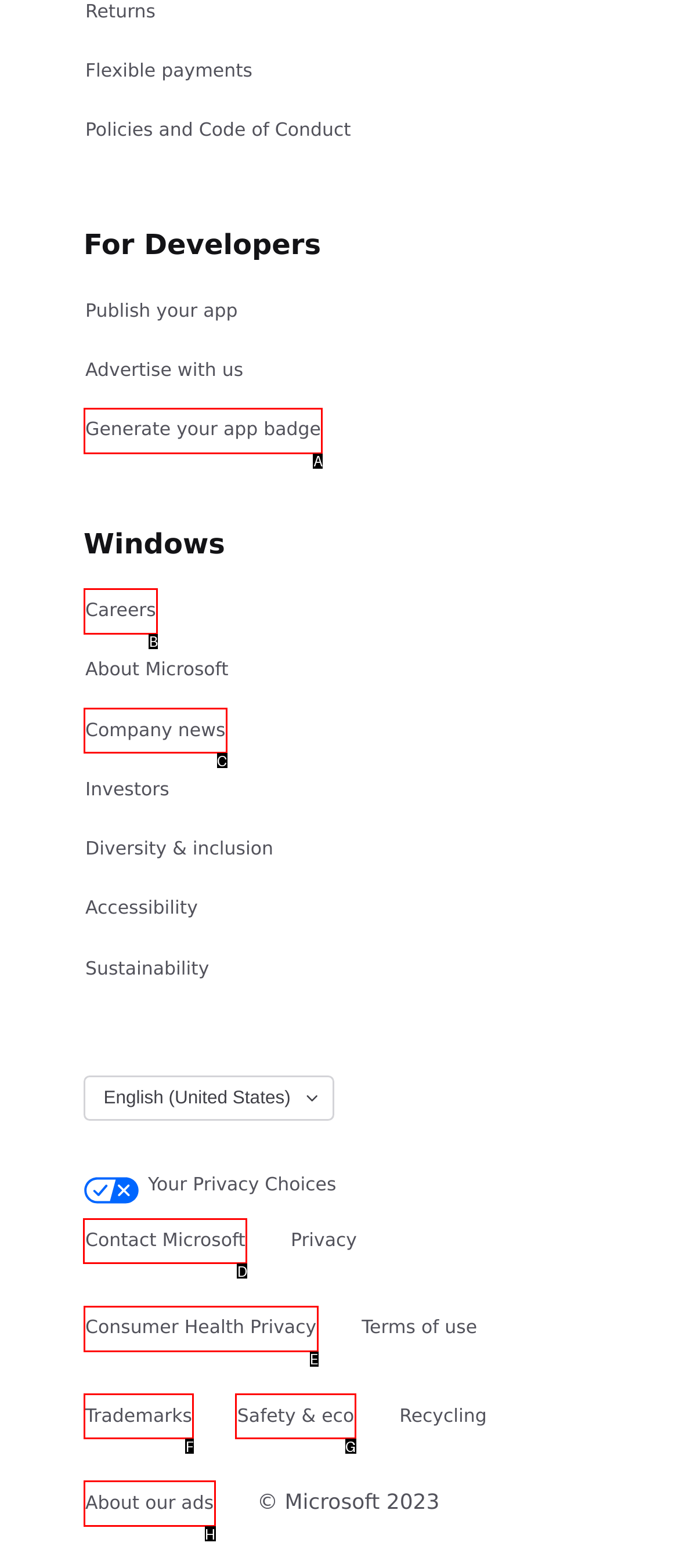Choose the HTML element you need to click to achieve the following task: Contact Microsoft
Respond with the letter of the selected option from the given choices directly.

D